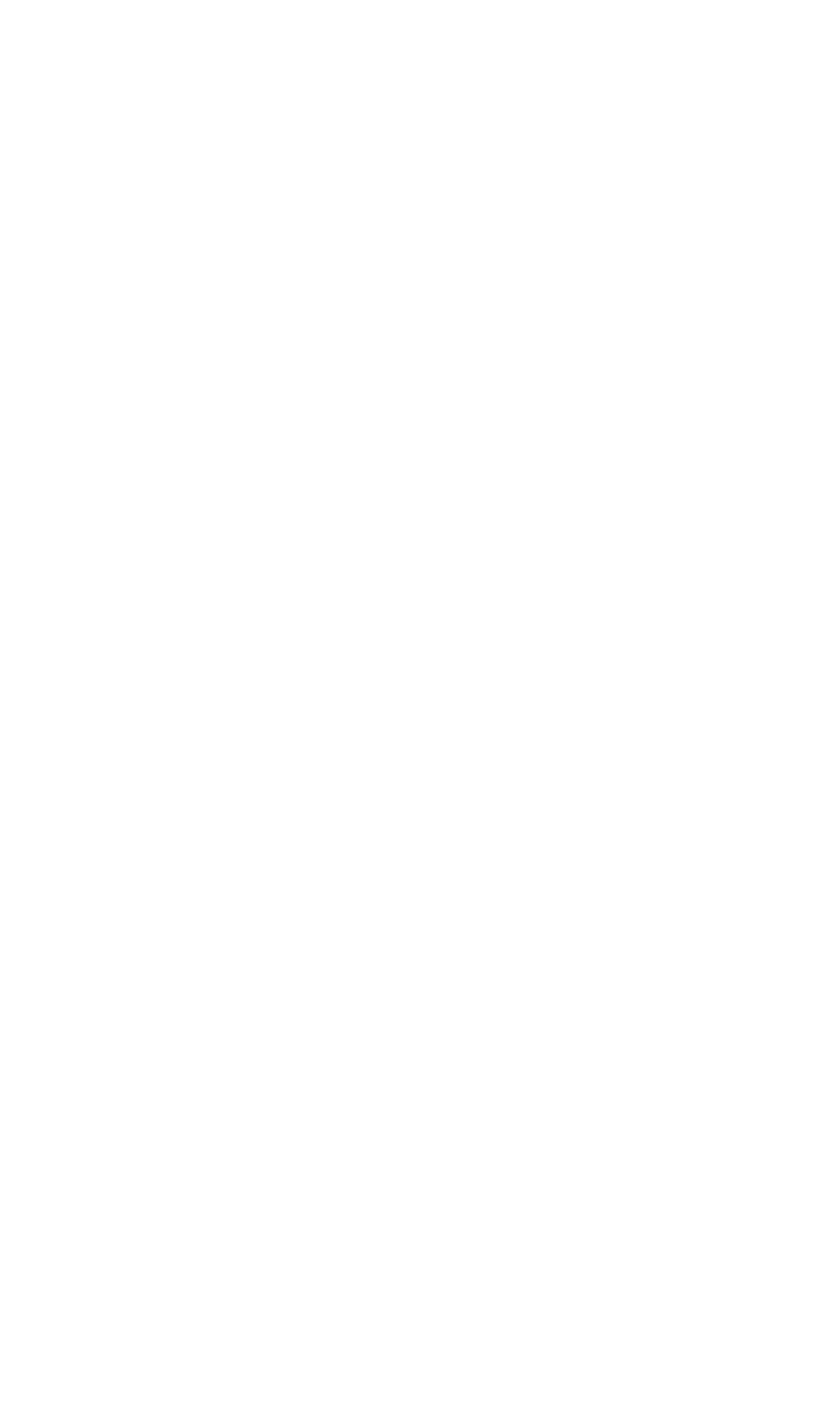Predict the bounding box coordinates of the UI element that matches this description: "Vocantas". The coordinates should be in the format [left, top, right, bottom] with each value between 0 and 1.

[0.399, 0.642, 0.601, 0.712]